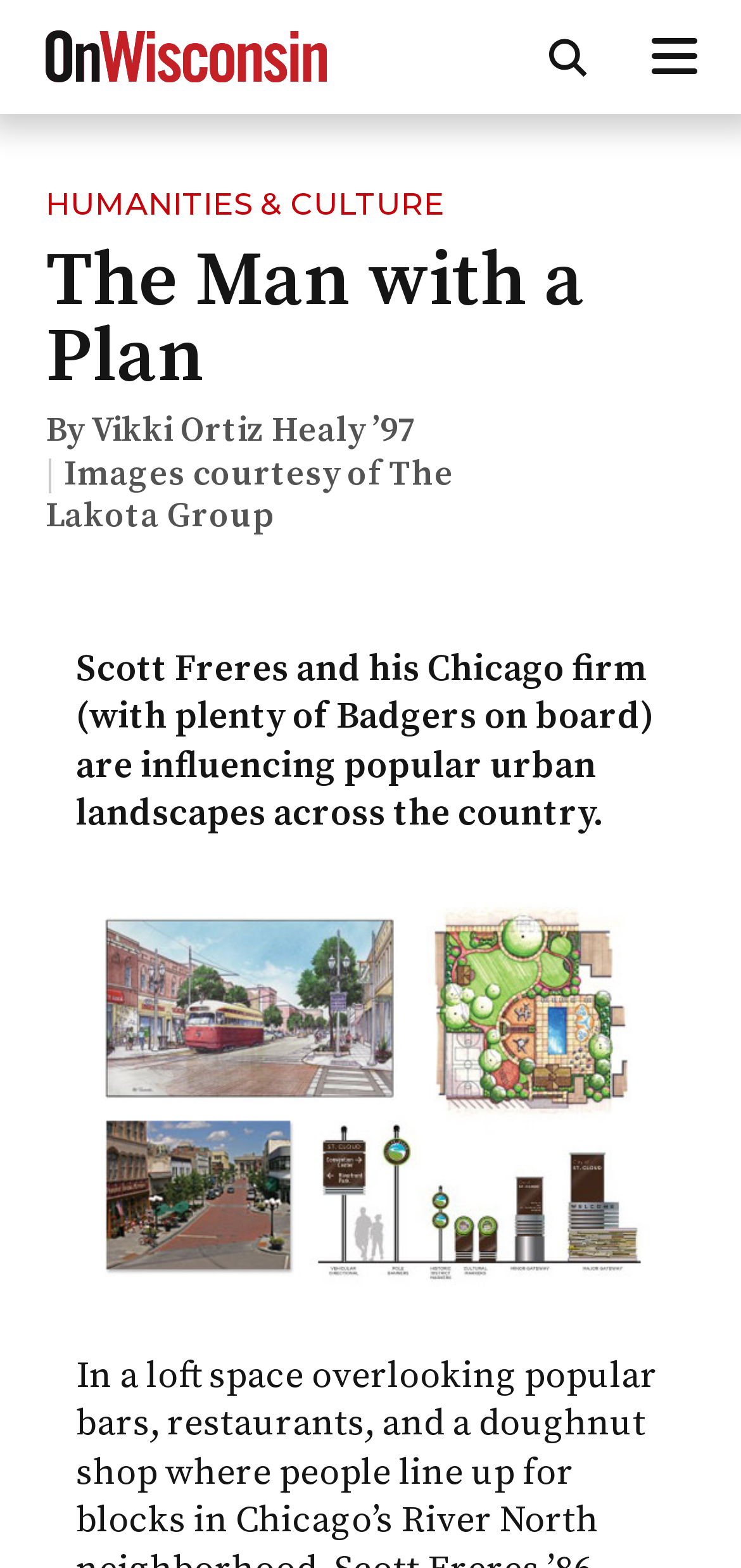Refer to the screenshot and answer the following question in detail:
What is the category of the article?

The answer can be found in the link element with the text 'HUMANITIES & CULTURE' which is a sibling of the heading element with the text 'The Man with a Plan'.